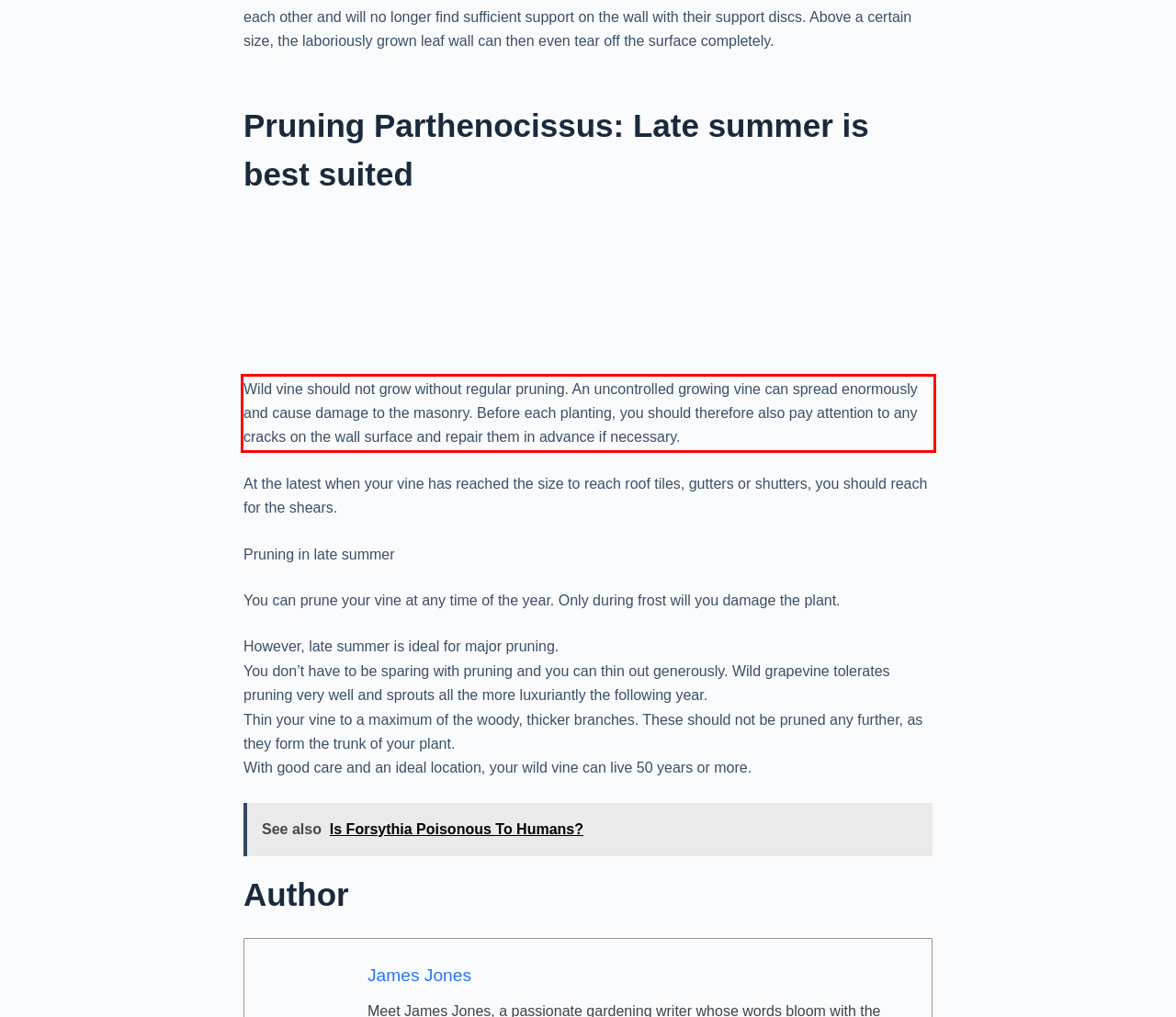Given a screenshot of a webpage, locate the red bounding box and extract the text it encloses.

Wild vine should not grow without regular pruning. An uncontrolled growing vine can spread enormously and cause damage to the masonry. Before each planting, you should therefore also pay attention to any cracks on the wall surface and repair them in advance if necessary.